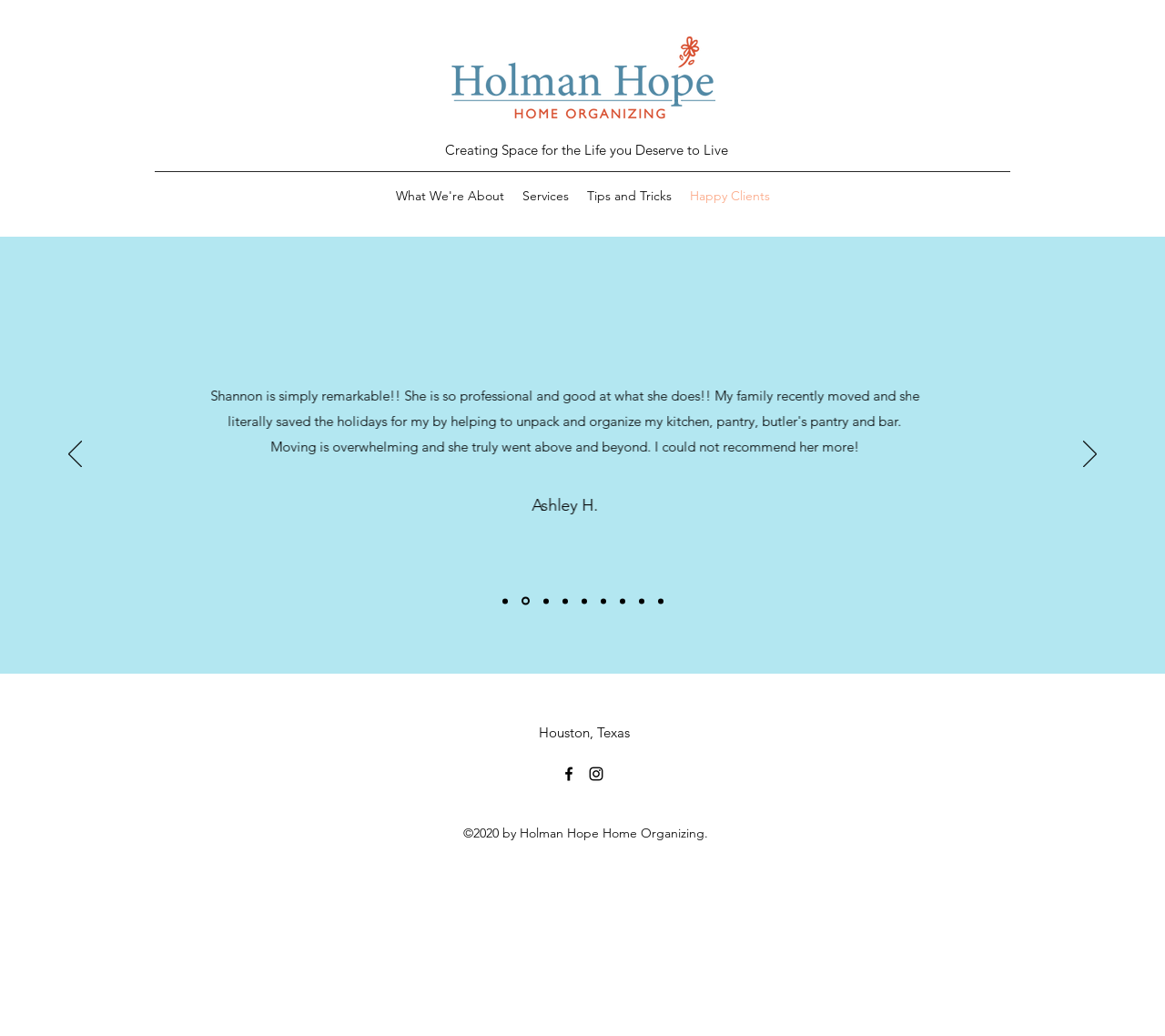Analyze the image and provide a detailed answer to the question: What is the main subject of the image 'Untitled-1.png'?

I couldn't determine the main subject of the image 'Untitled-1.png' as there is no descriptive text or OCR text available for this image.